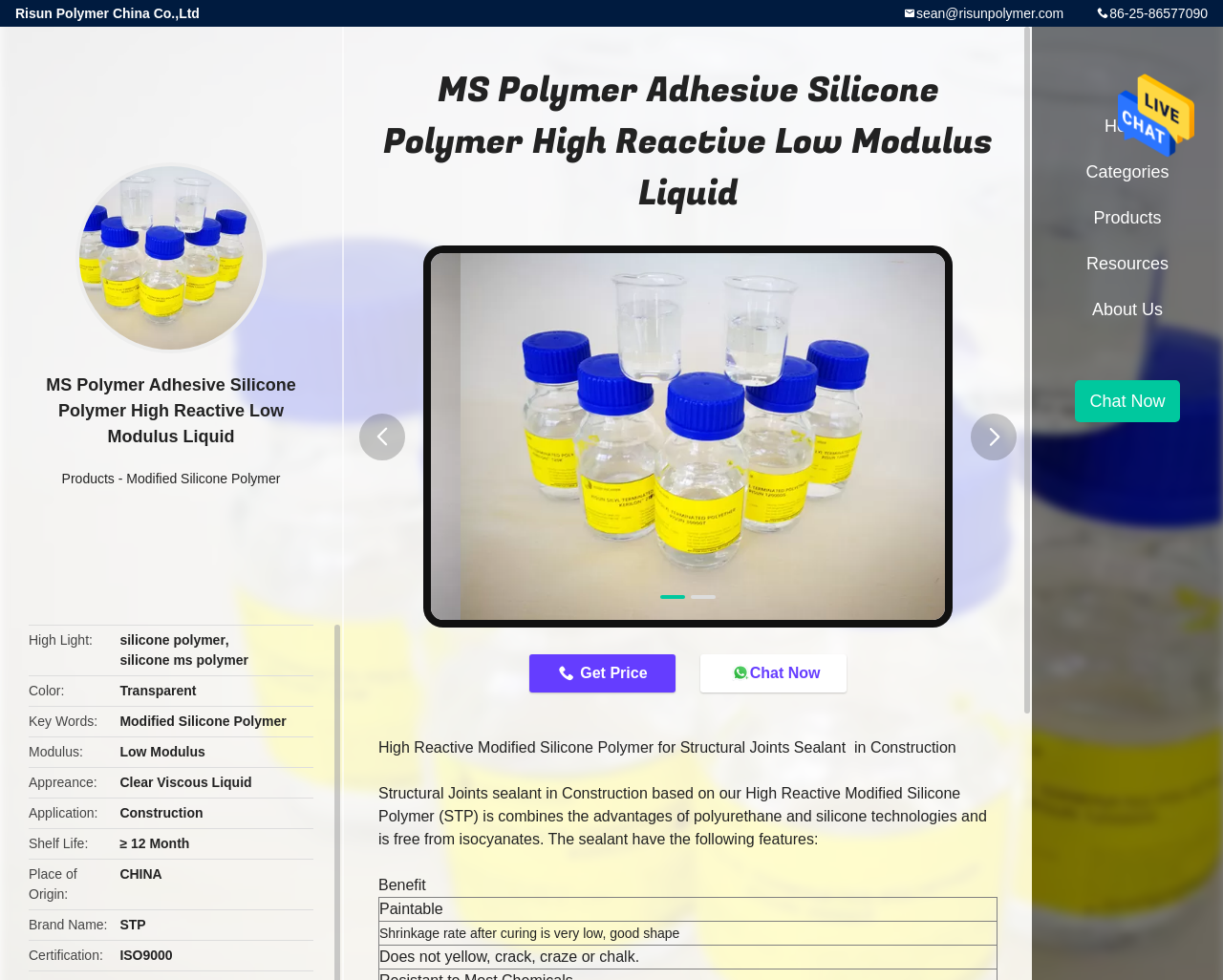Determine the bounding box coordinates of the target area to click to execute the following instruction: "Chat now."

[0.572, 0.668, 0.692, 0.707]